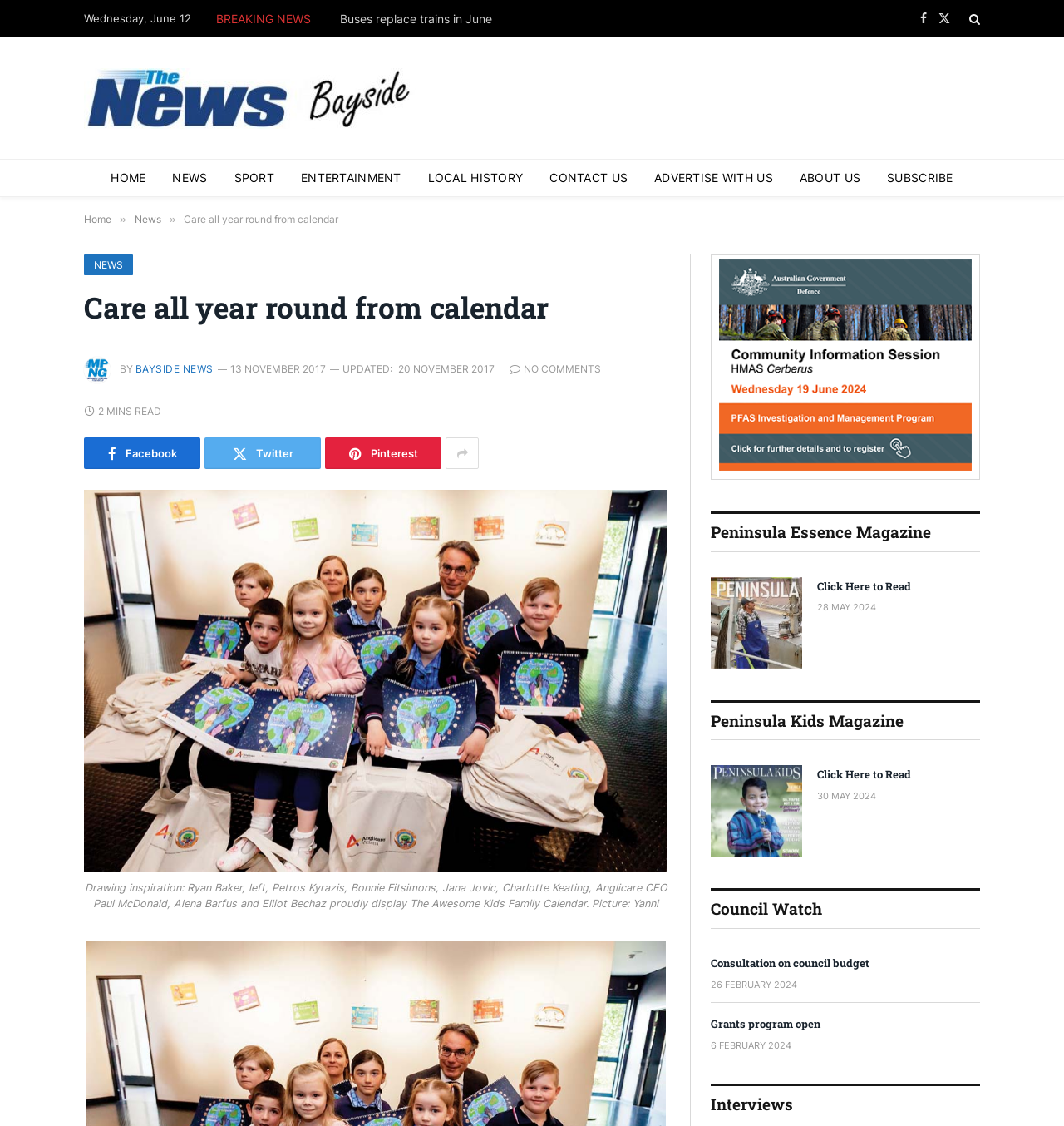What is the time required to read the article 'Care all year round from calendar'?
Kindly give a detailed and elaborate answer to the question.

I found the answer by looking at the article section, where the time required to read the article '2 MINS' is mentioned below the article title 'Care all year round from calendar'.